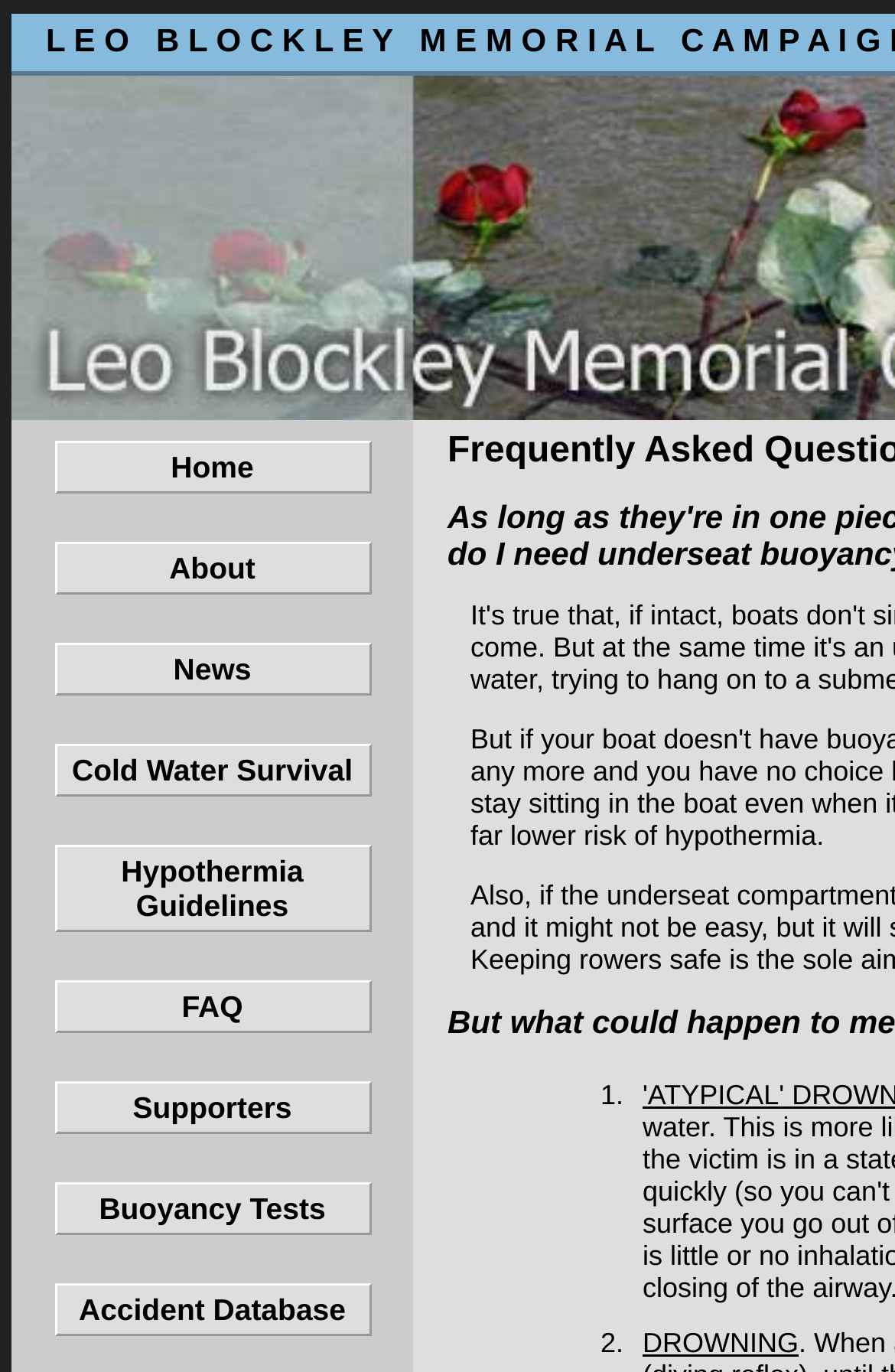Use a single word or phrase to answer the question:
What is the last menu item?

Accident Database